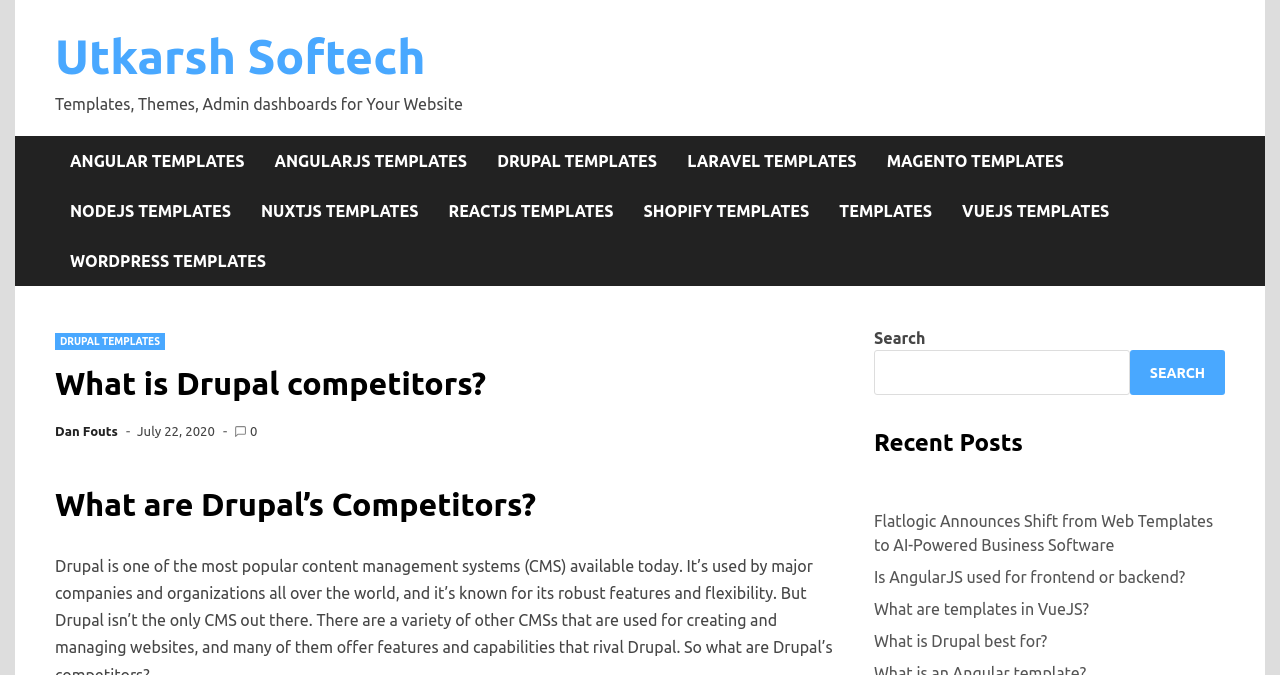Given the description "July 22, 2020", provide the bounding box coordinates of the corresponding UI element.

[0.107, 0.628, 0.168, 0.649]